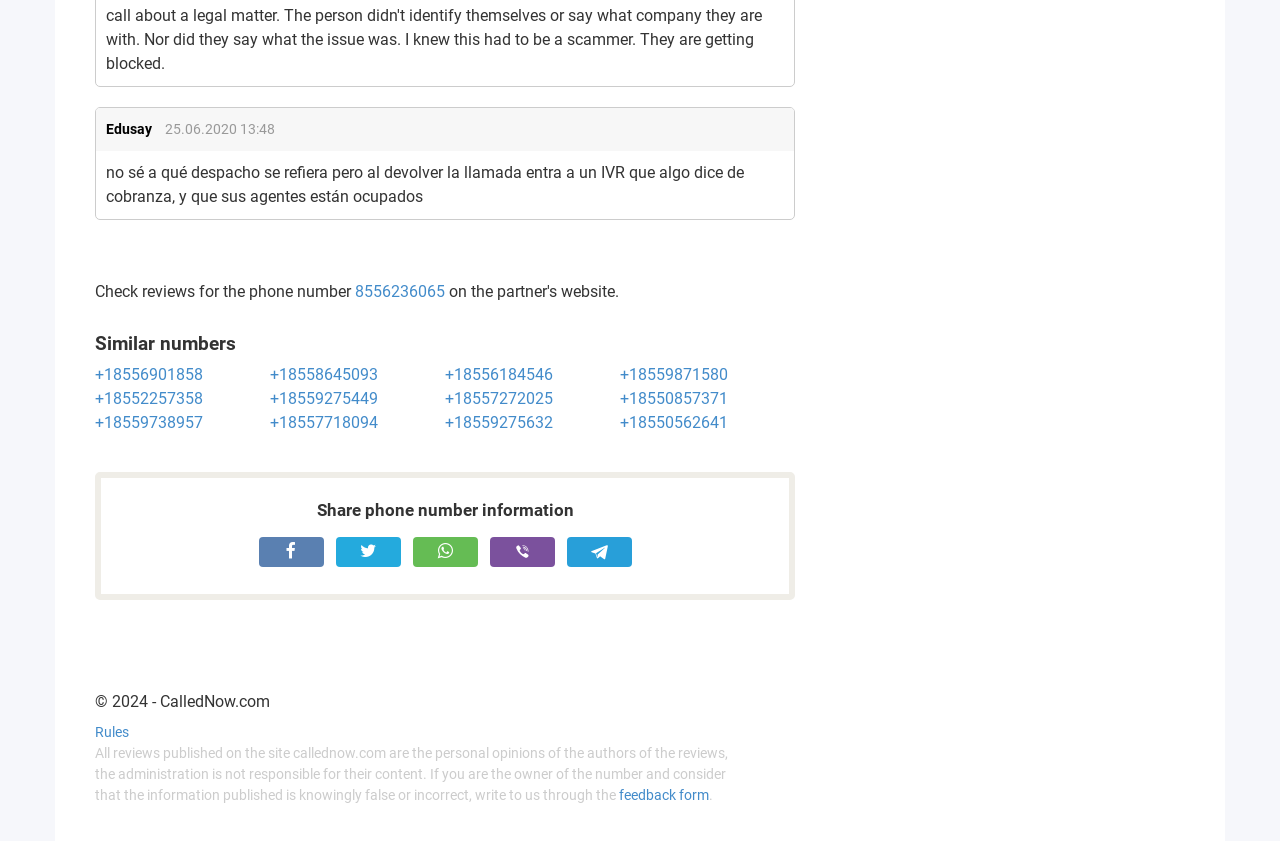Please determine the bounding box coordinates of the area that needs to be clicked to complete this task: 'Share phone number information'. The coordinates must be four float numbers between 0 and 1, formatted as [left, top, right, bottom].

[0.247, 0.595, 0.448, 0.619]